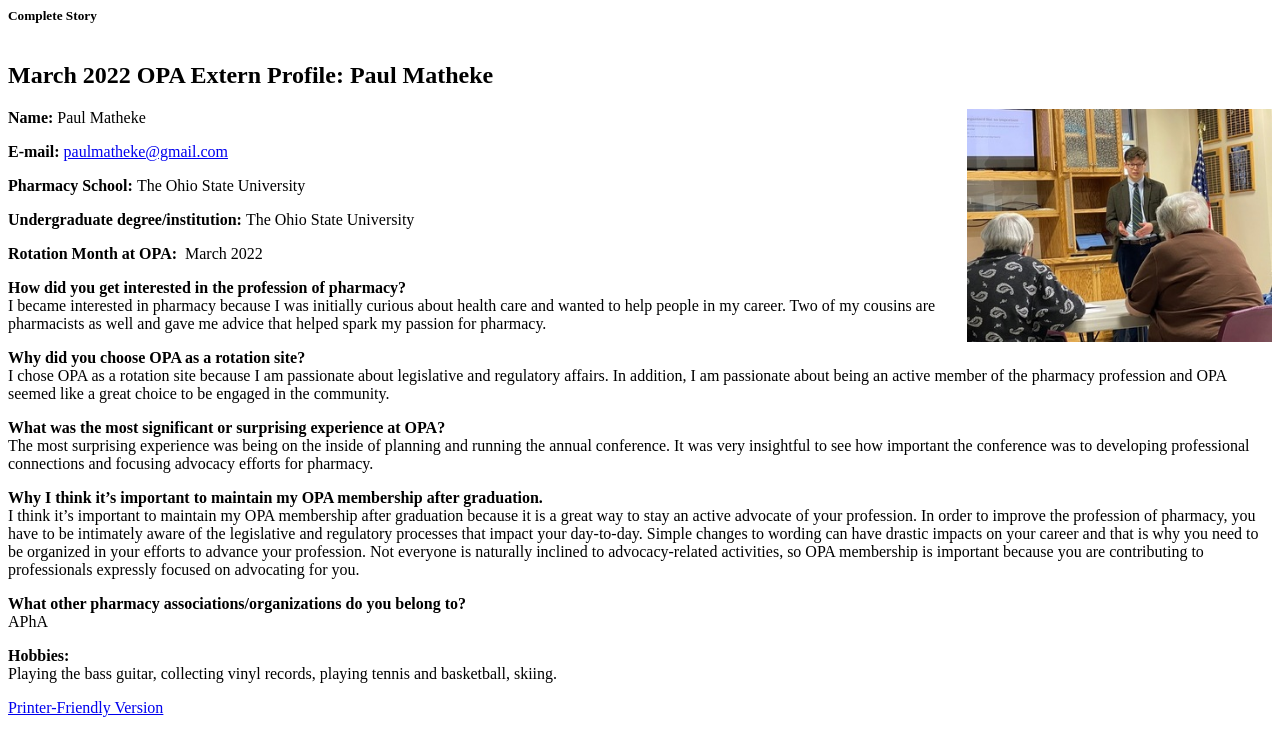Use one word or a short phrase to answer the question provided: 
What is one of Paul Matheke's hobbies?

Playing the bass guitar